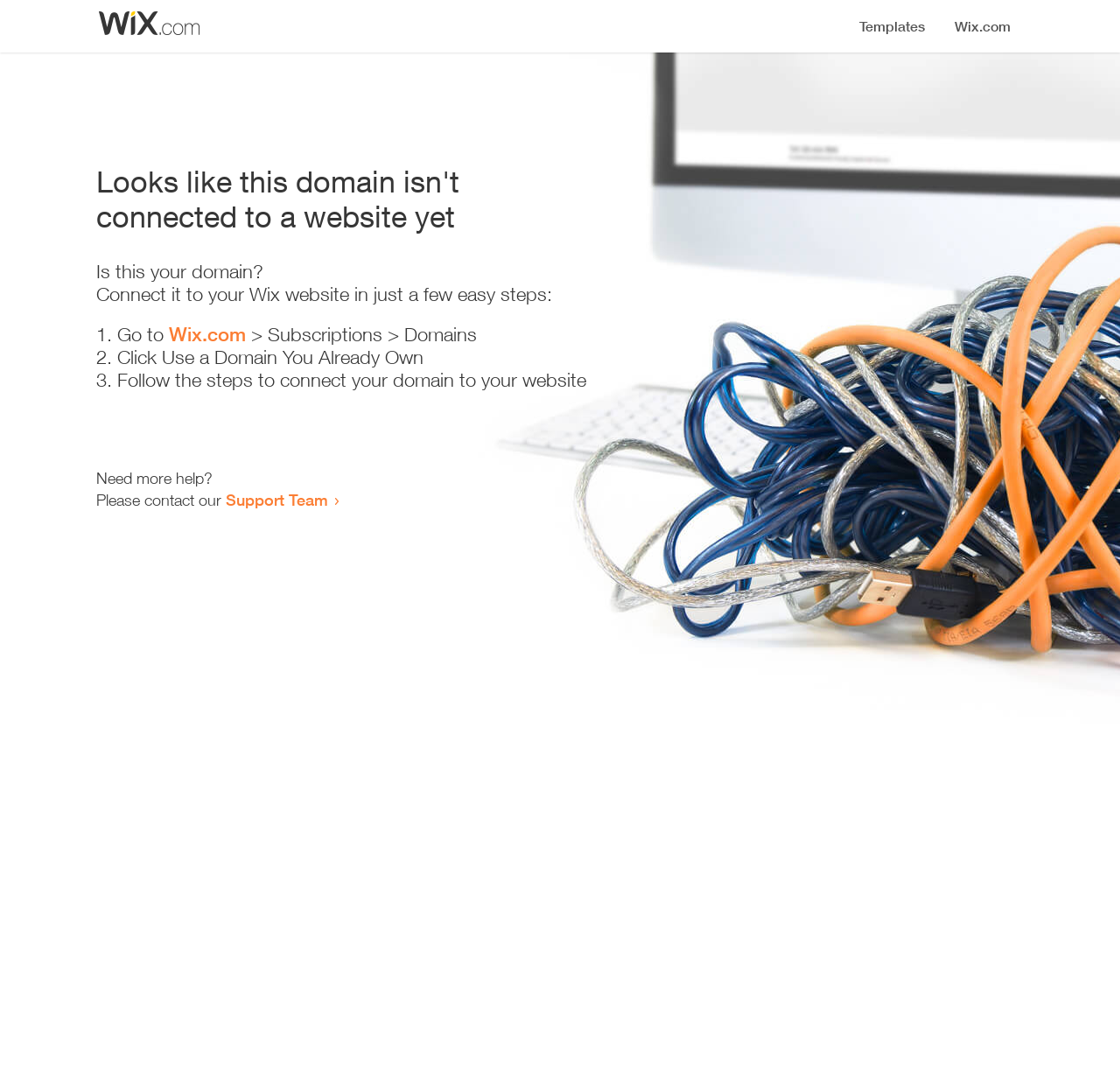Provide an in-depth caption for the elements present on the webpage.

The webpage appears to be an error page, indicating that a domain is not connected to a website yet. At the top, there is a small image, likely a logo or icon. Below the image, a prominent heading reads "Looks like this domain isn't connected to a website yet". 

Underneath the heading, a series of instructions are provided to connect the domain to a Wix website. The instructions are divided into three steps, each marked with a numbered list marker (1., 2., and 3.). The first step involves going to Wix.com, followed by navigating to Subscriptions and then Domains. The second step is to click "Use a Domain You Already Own", and the third step is to follow the instructions to connect the domain to the website.

Below the instructions, there is a message asking if the user needs more help, followed by an invitation to contact the Support Team through a link. The overall layout is simple and easy to follow, with clear headings and concise text guiding the user through the process of connecting their domain to a website.